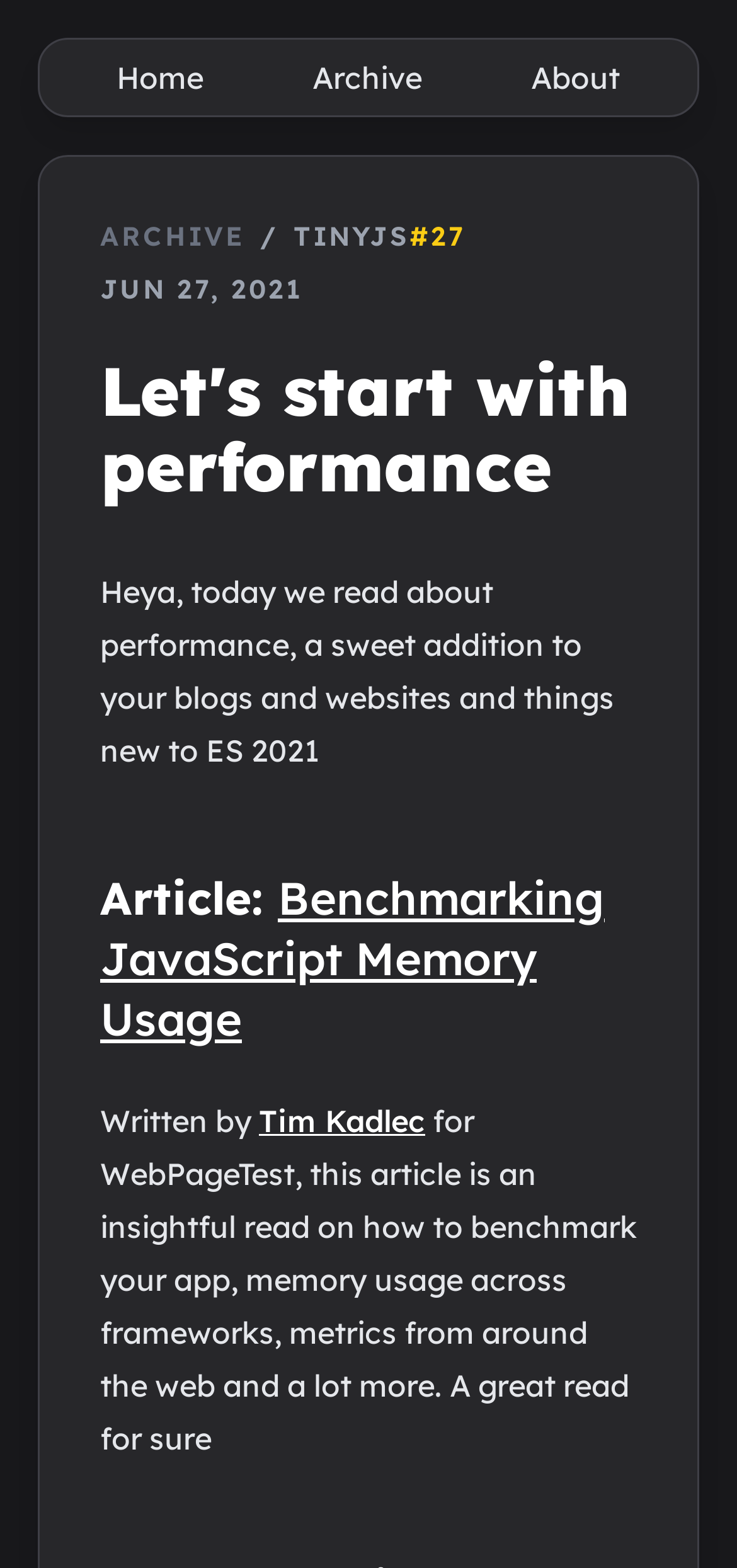What is the website about?
Please use the image to provide an in-depth answer to the question.

I inferred that the website is about performance and JavaScript by looking at the main heading that says 'Let's start with performance' and the article title that mentions 'JavaScript Memory Usage'.